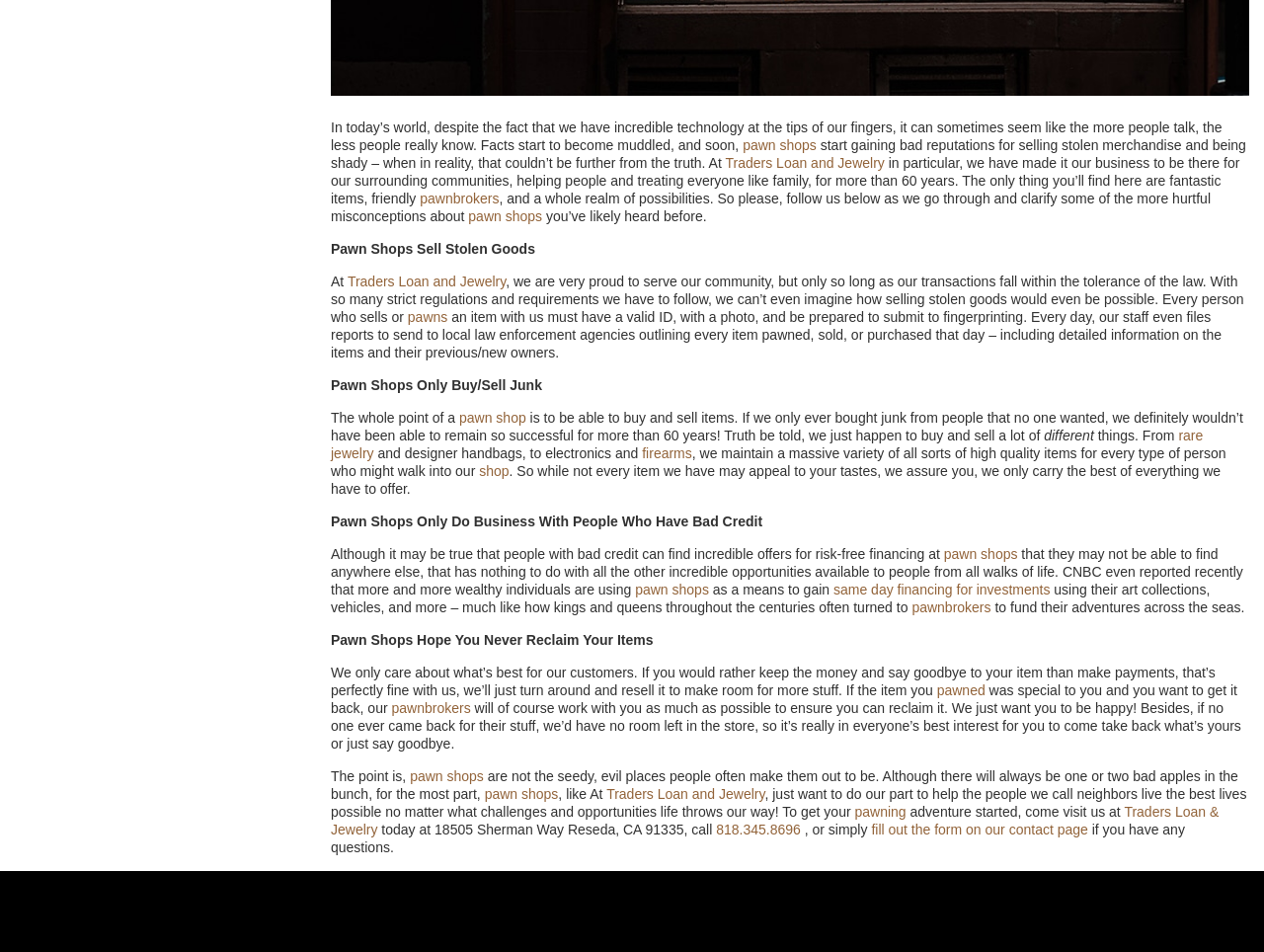Locate the bounding box coordinates of the clickable area needed to fulfill the instruction: "contact Traders Loan & Jewelry".

[0.567, 0.863, 0.633, 0.88]